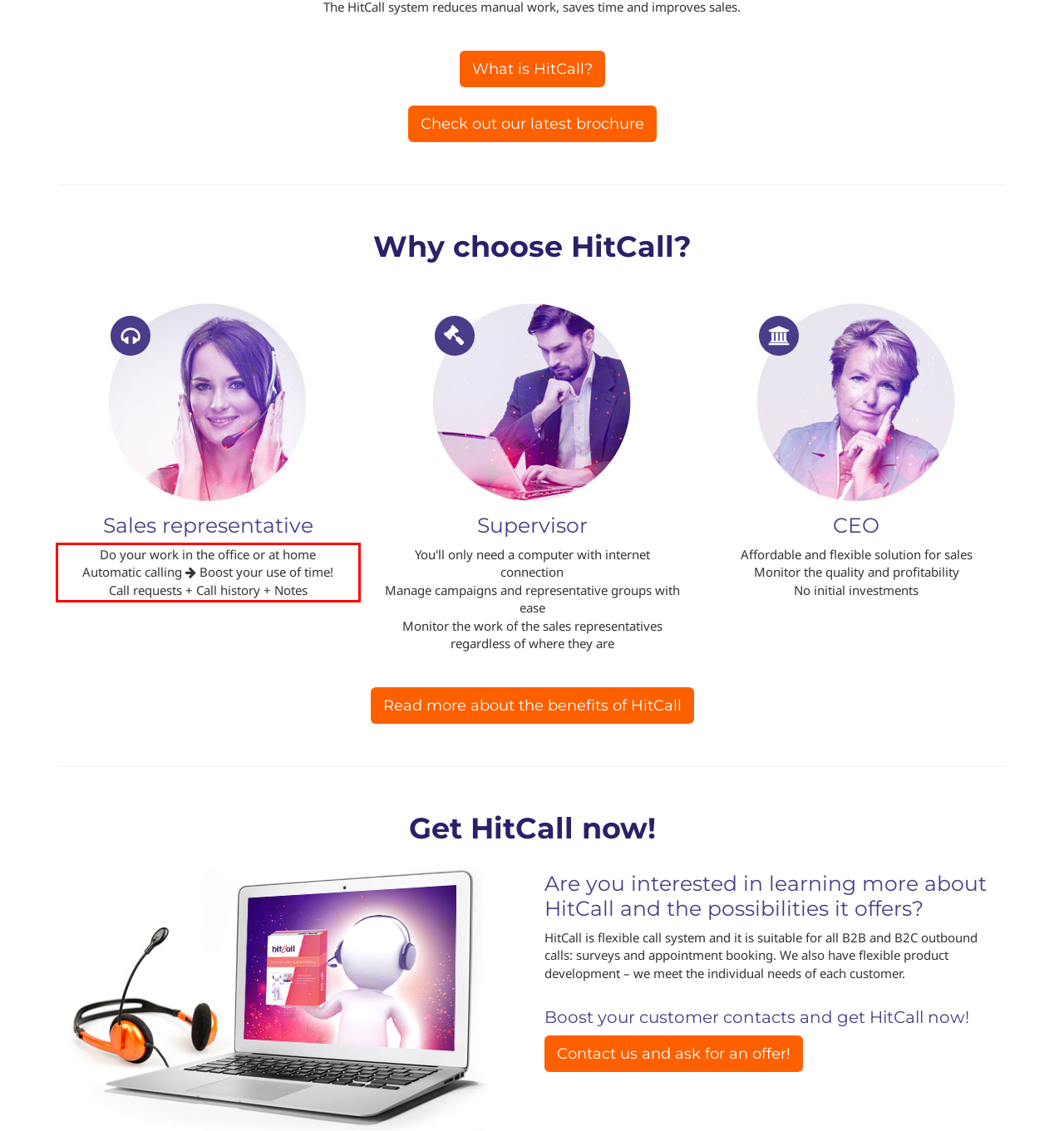Given a screenshot of a webpage containing a red rectangle bounding box, extract and provide the text content found within the red bounding box.

Do your work in the office or at home Automatic calling Boost your use of time! Call requests + Call history + Notes